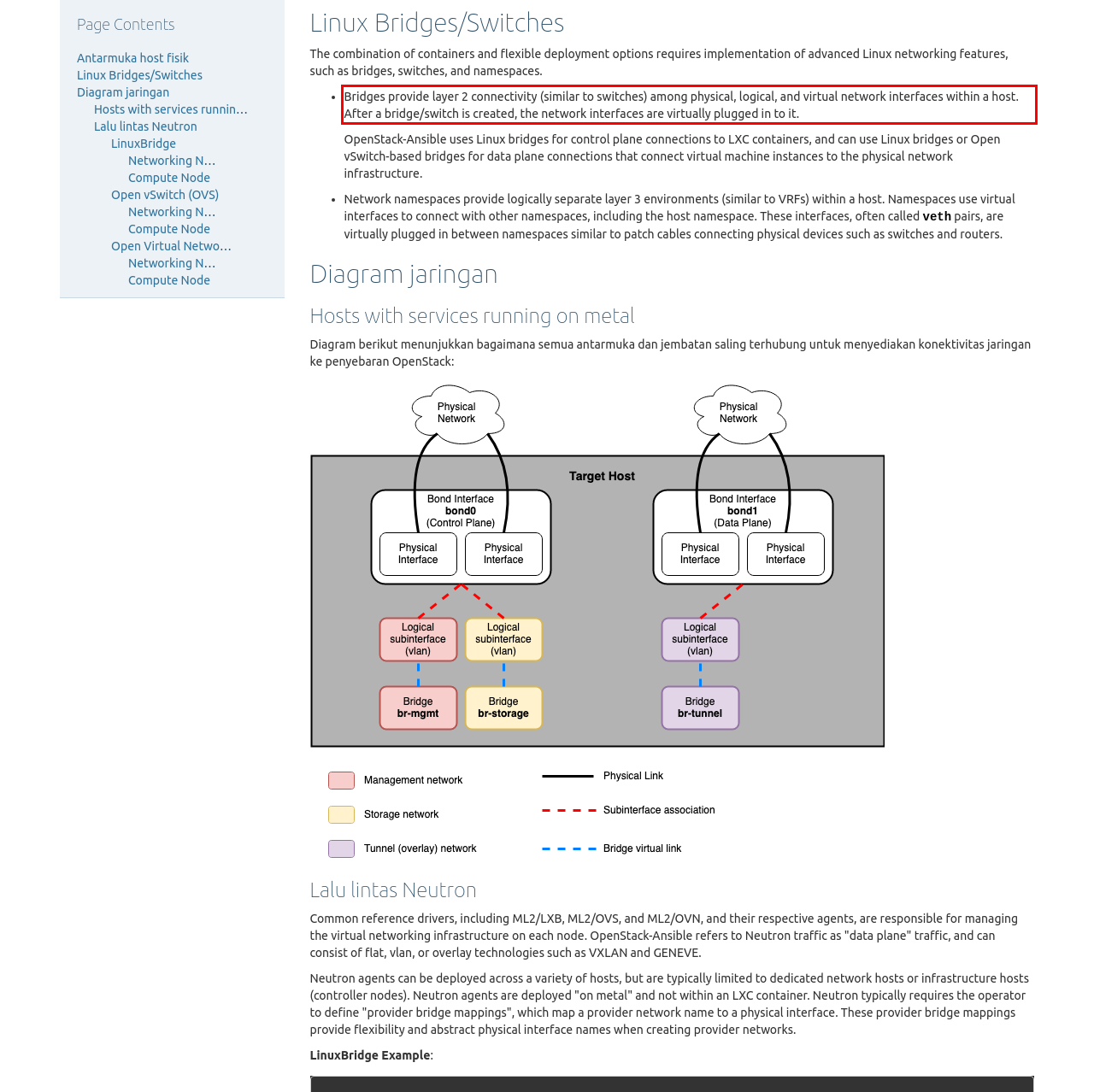Given the screenshot of a webpage, identify the red rectangle bounding box and recognize the text content inside it, generating the extracted text.

Bridges provide layer 2 connectivity (similar to switches) among physical, logical, and virtual network interfaces within a host. After a bridge/switch is created, the network interfaces are virtually plugged in to it.